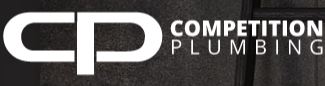What is emphasized by the full name 'COMPETITION PLUMBING'?
Refer to the image and provide a one-word or short phrase answer.

quality and reliability